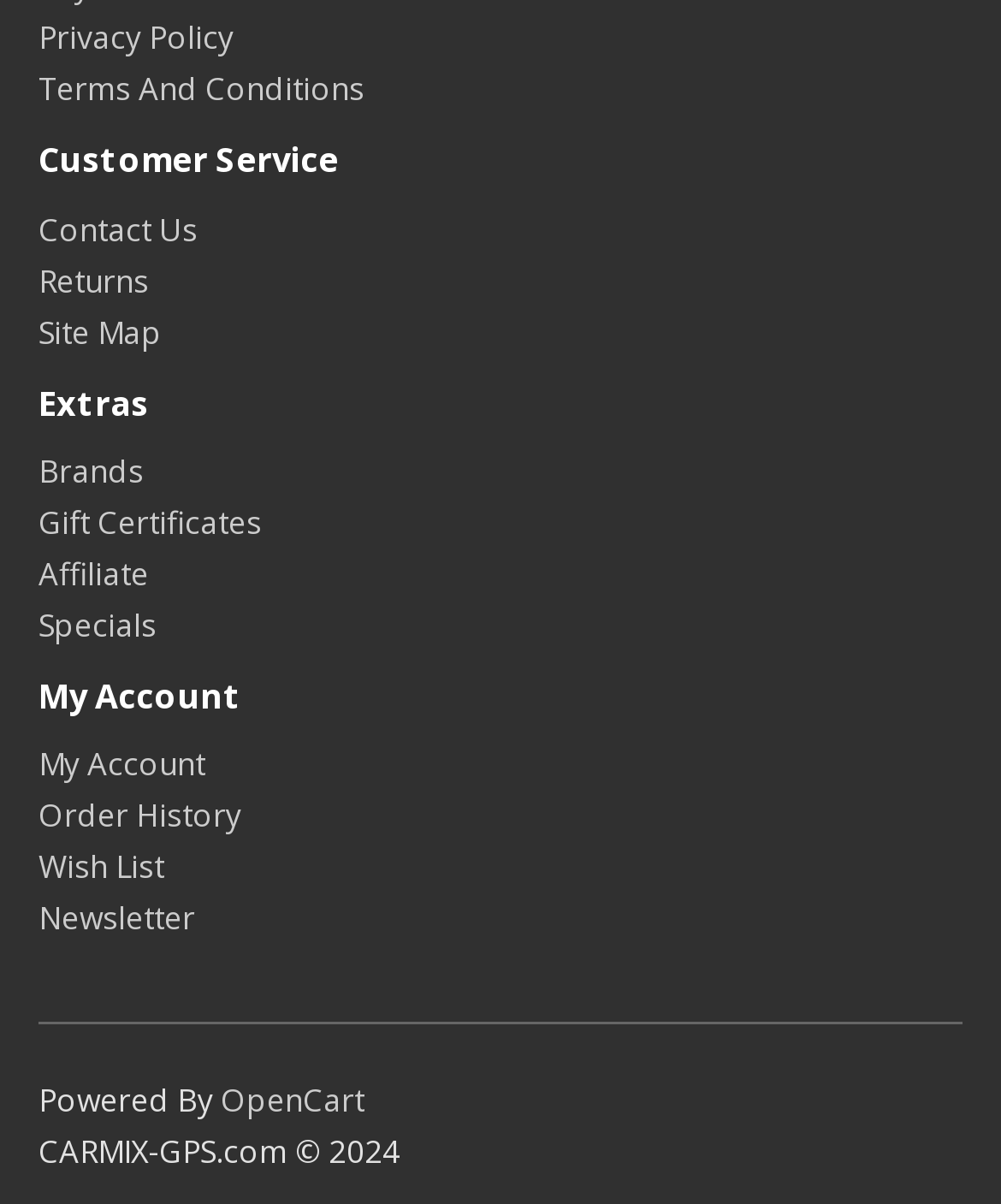Analyze the image and answer the question with as much detail as possible: 
What is the last link in the 'My Account' section?

I looked at the 'My Account' section and found the links 'My Account', 'Order History', 'Wish List', and 'Newsletter'. The last link in this section is 'Newsletter'.